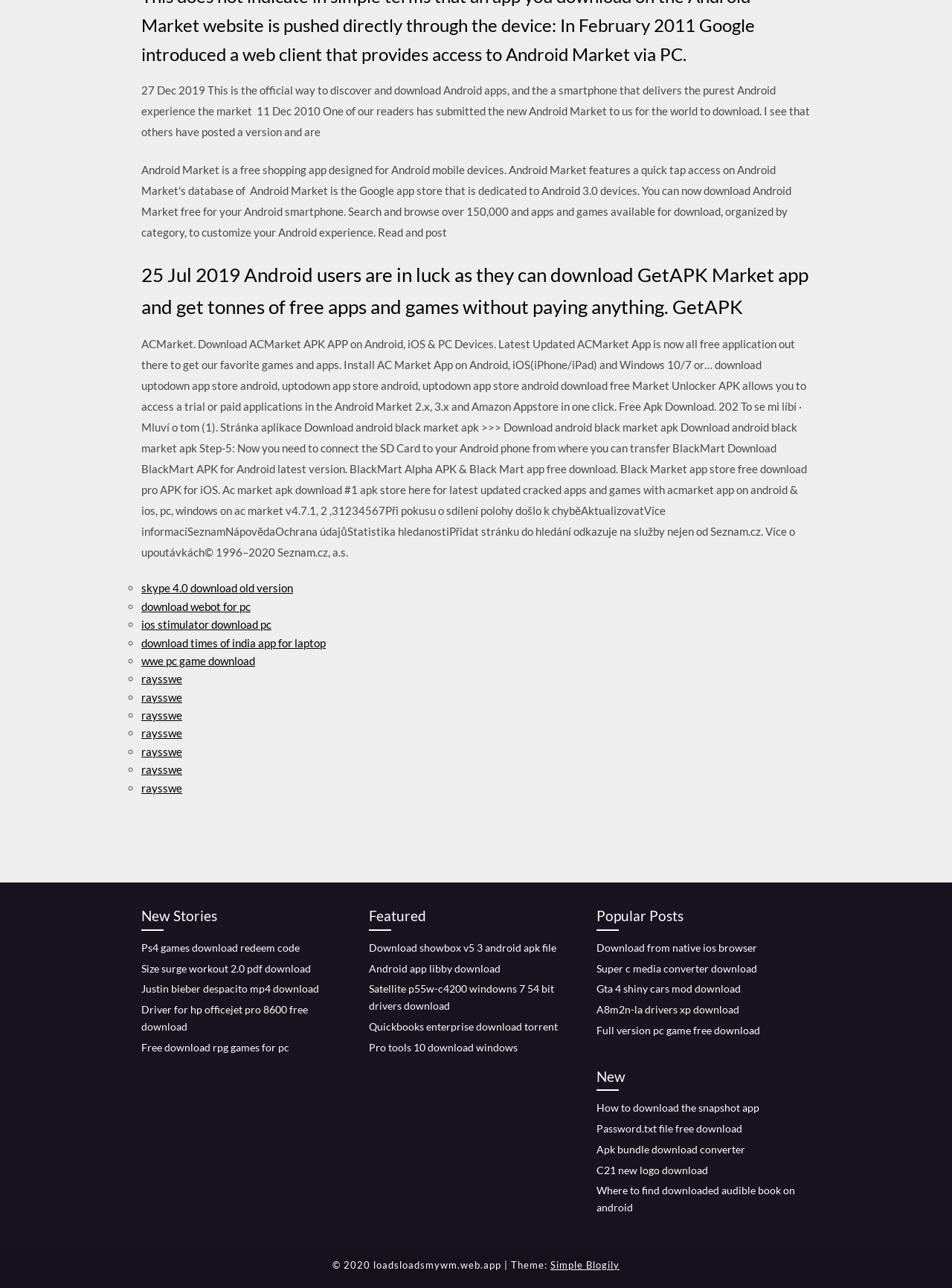Locate the bounding box coordinates of the element you need to click to accomplish the task described by this instruction: "download from native ios browser".

[0.627, 0.731, 0.795, 0.74]